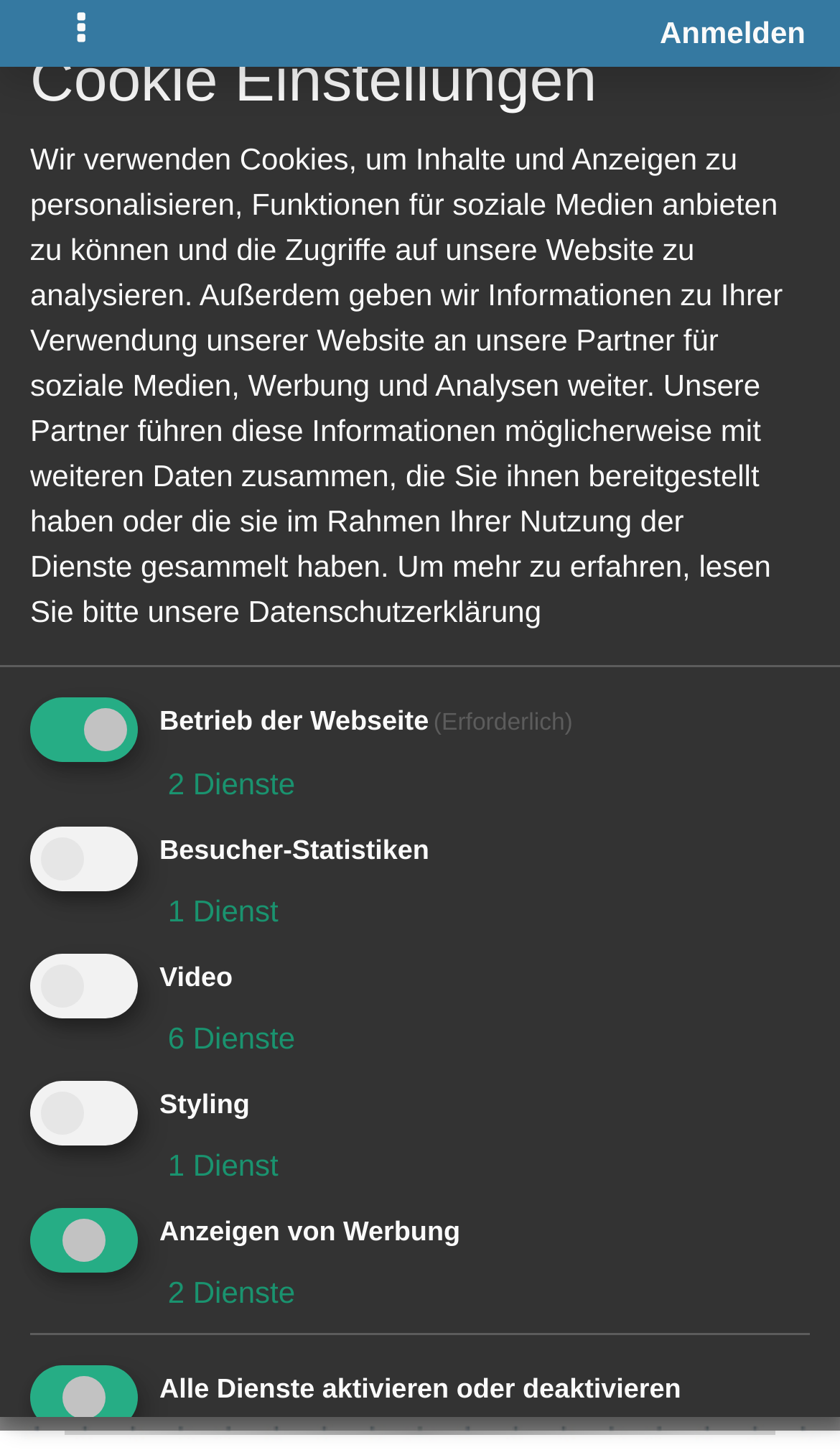Find the bounding box coordinates for the area you need to click to carry out the instruction: "Send a message". The coordinates should be four float numbers between 0 and 1, indicated as [left, top, right, bottom].

[0.272, 0.922, 0.728, 0.946]